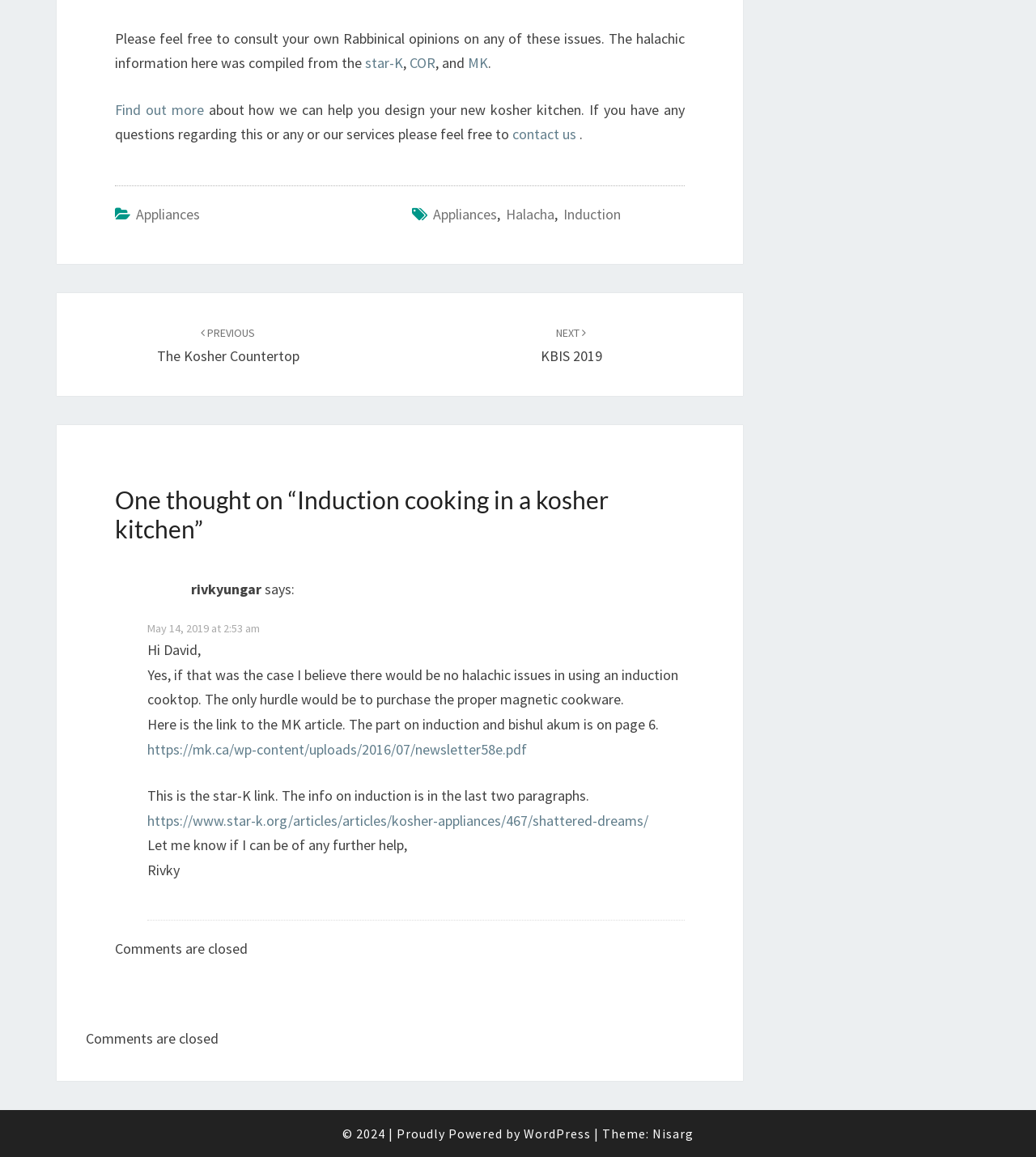Find the bounding box coordinates of the clickable element required to execute the following instruction: "Click on the 'Find out more' link". Provide the coordinates as four float numbers between 0 and 1, i.e., [left, top, right, bottom].

[0.111, 0.087, 0.197, 0.103]